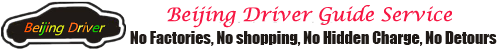What is the main emphasis of the service's slogan?
Based on the image, answer the question with a single word or brief phrase.

Transparency and efficiency